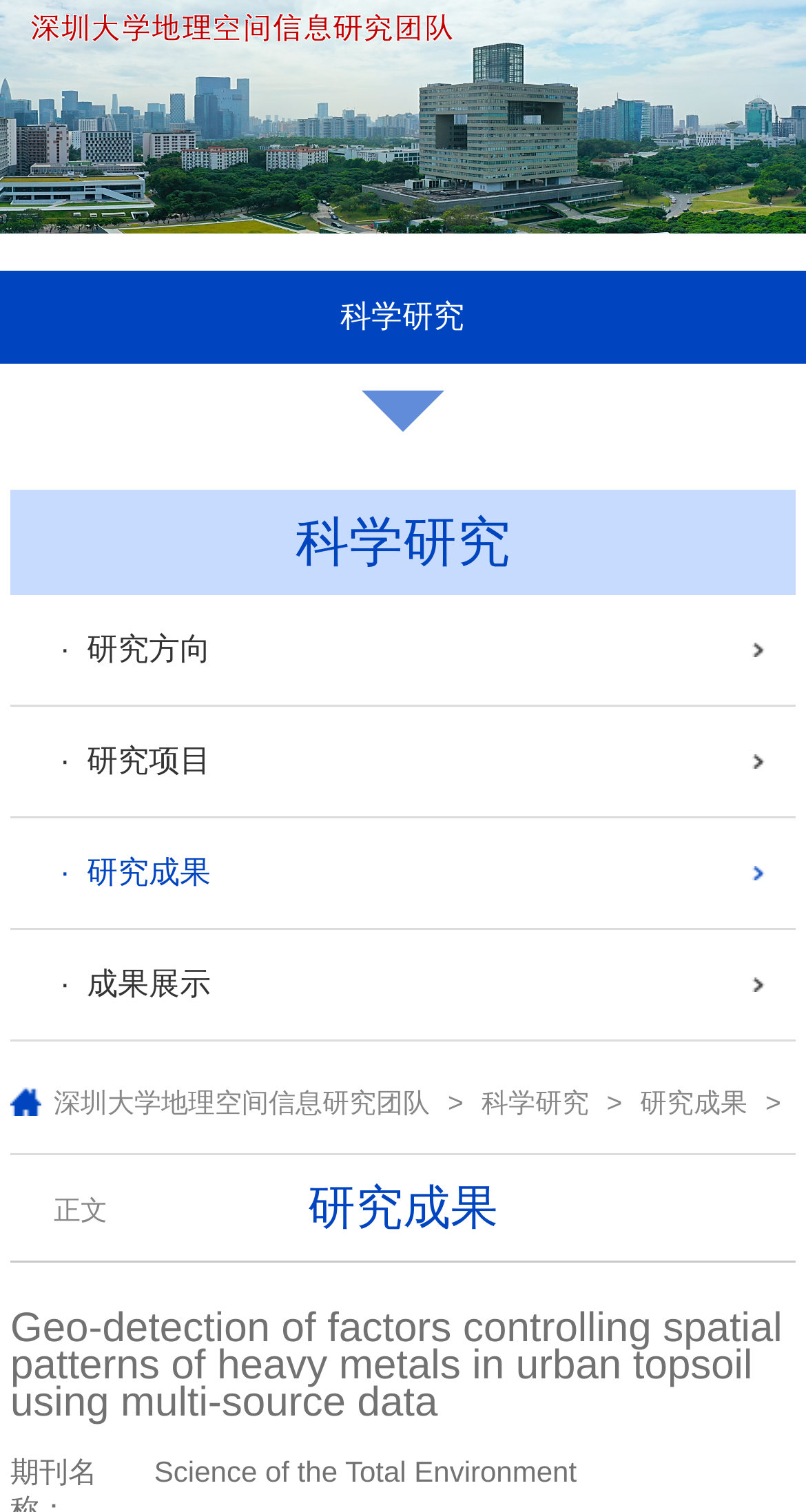Bounding box coordinates should be provided in the format (top-left x, top-left y, bottom-right x, bottom-right y) with all values between 0 and 1. Identify the bounding box for this UI element: · 研究方向

[0.013, 0.394, 0.987, 0.466]